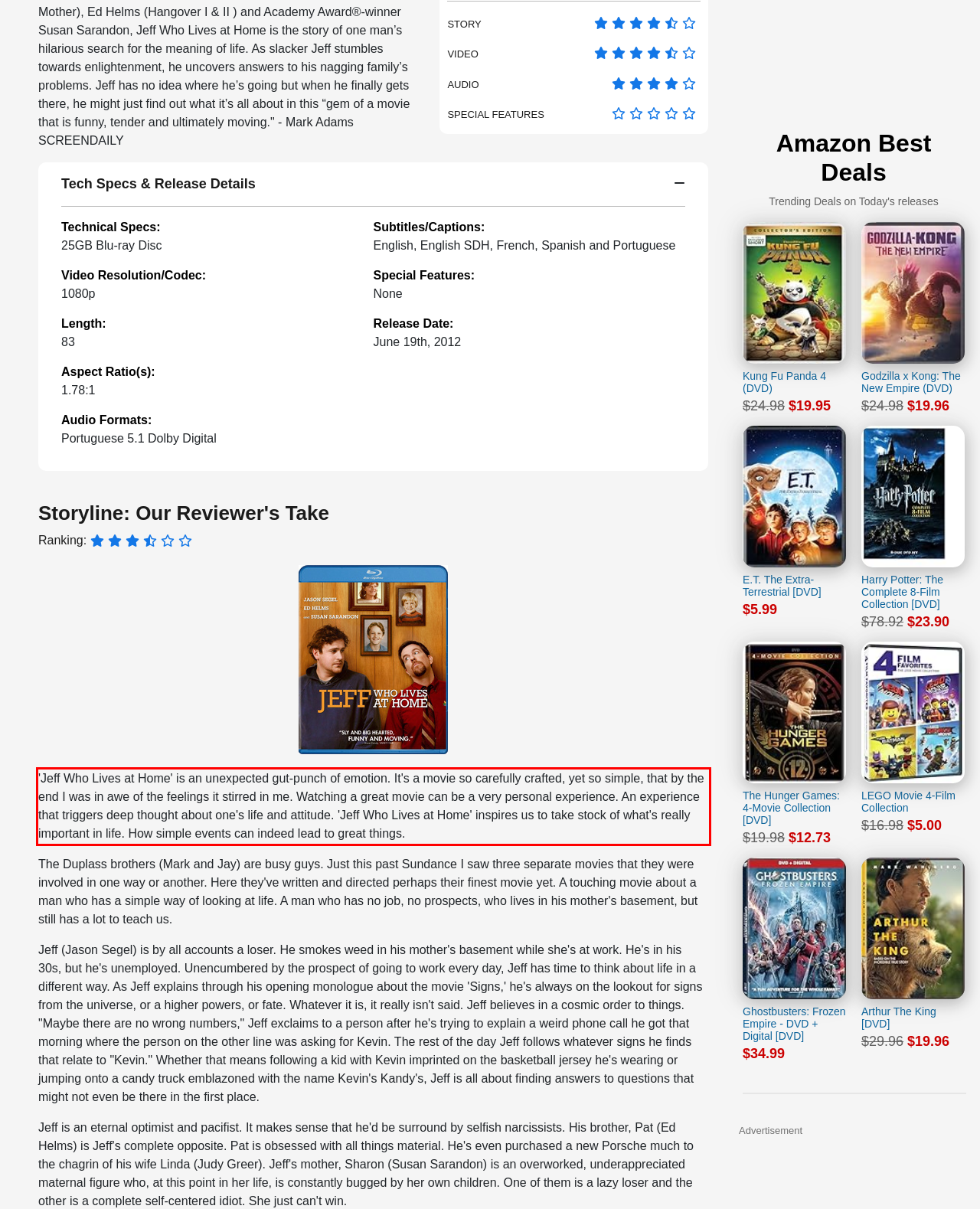You are provided with a screenshot of a webpage that includes a UI element enclosed in a red rectangle. Extract the text content inside this red rectangle.

'Jeff Who Lives at Home' is an unexpected gut-punch of emotion. It's a movie so carefully crafted, yet so simple, that by the end I was in awe of the feelings it stirred in me. Watching a great movie can be a very personal experience. An experience that triggers deep thought about one's life and attitude. 'Jeff Who Lives at Home' inspires us to take stock of what's really important in life. How simple events can indeed lead to great things.